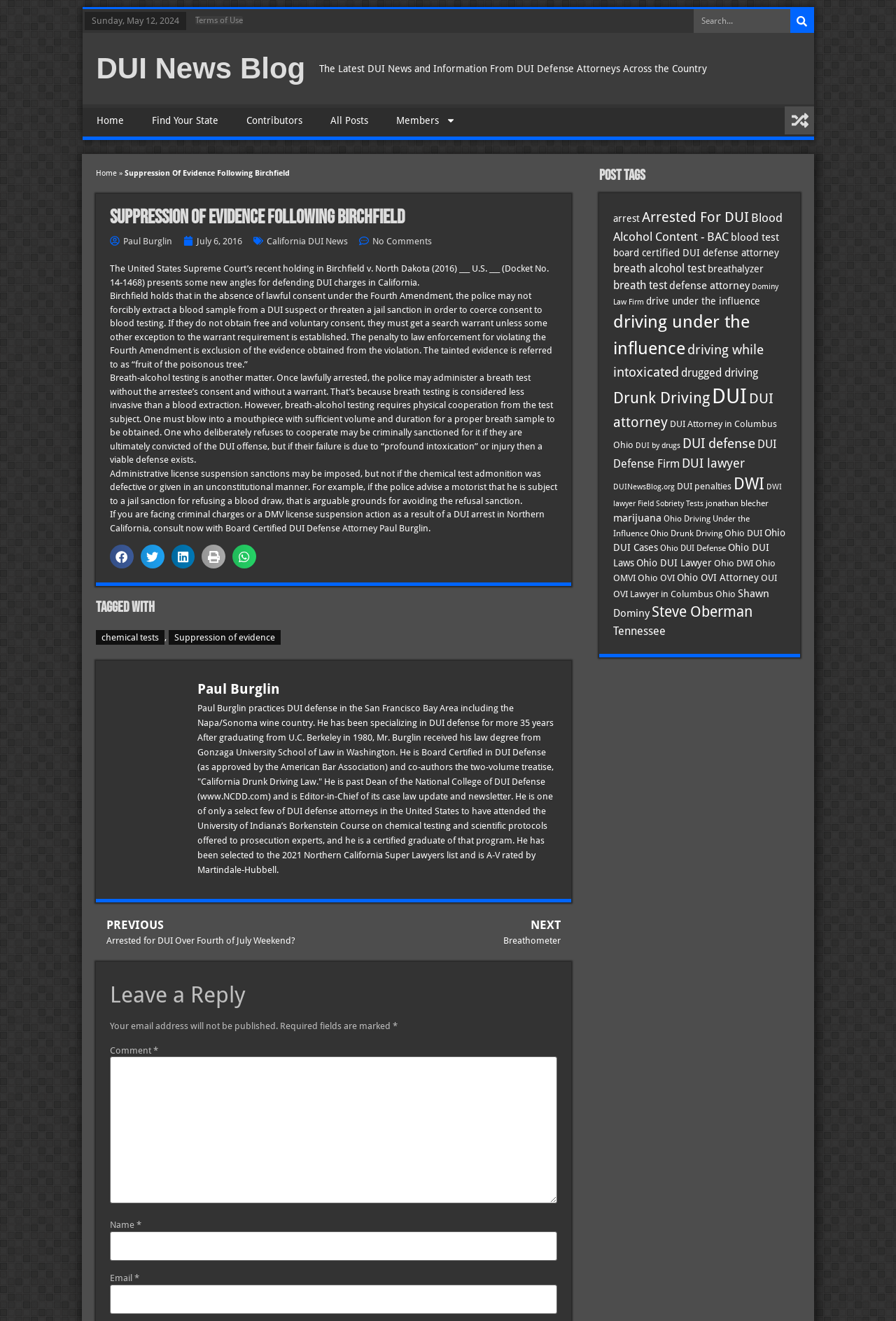Specify the bounding box coordinates of the area to click in order to follow the given instruction: "Share this article on Facebook."

[0.123, 0.413, 0.149, 0.43]